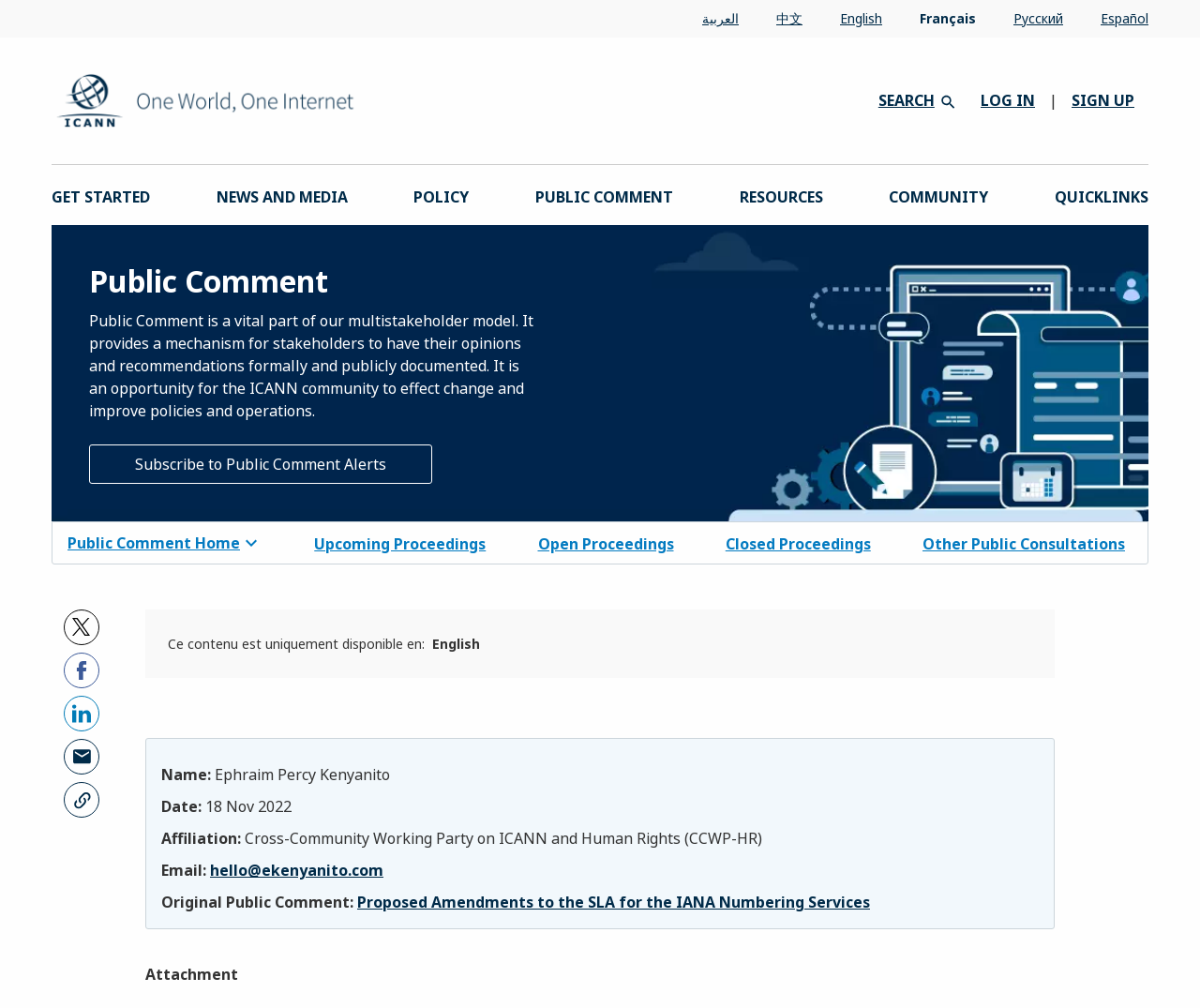Provide the bounding box coordinates for the area that should be clicked to complete the instruction: "Download the attachment".

[0.121, 0.397, 0.757, 0.418]